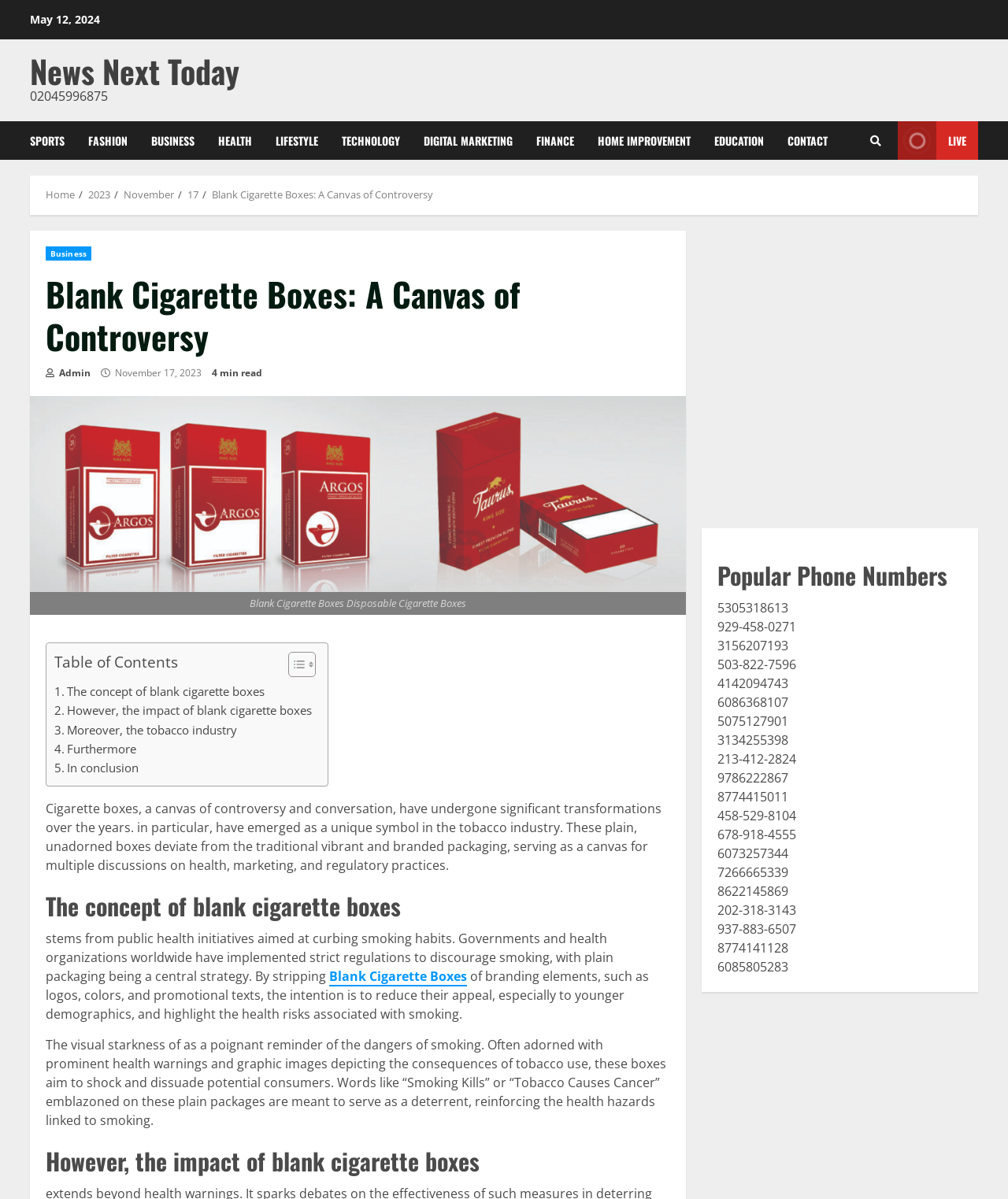Please identify the bounding box coordinates of the clickable element to fulfill the following instruction: "Click on the 'LIVE' link". The coordinates should be four float numbers between 0 and 1, i.e., [left, top, right, bottom].

[0.891, 0.101, 0.97, 0.133]